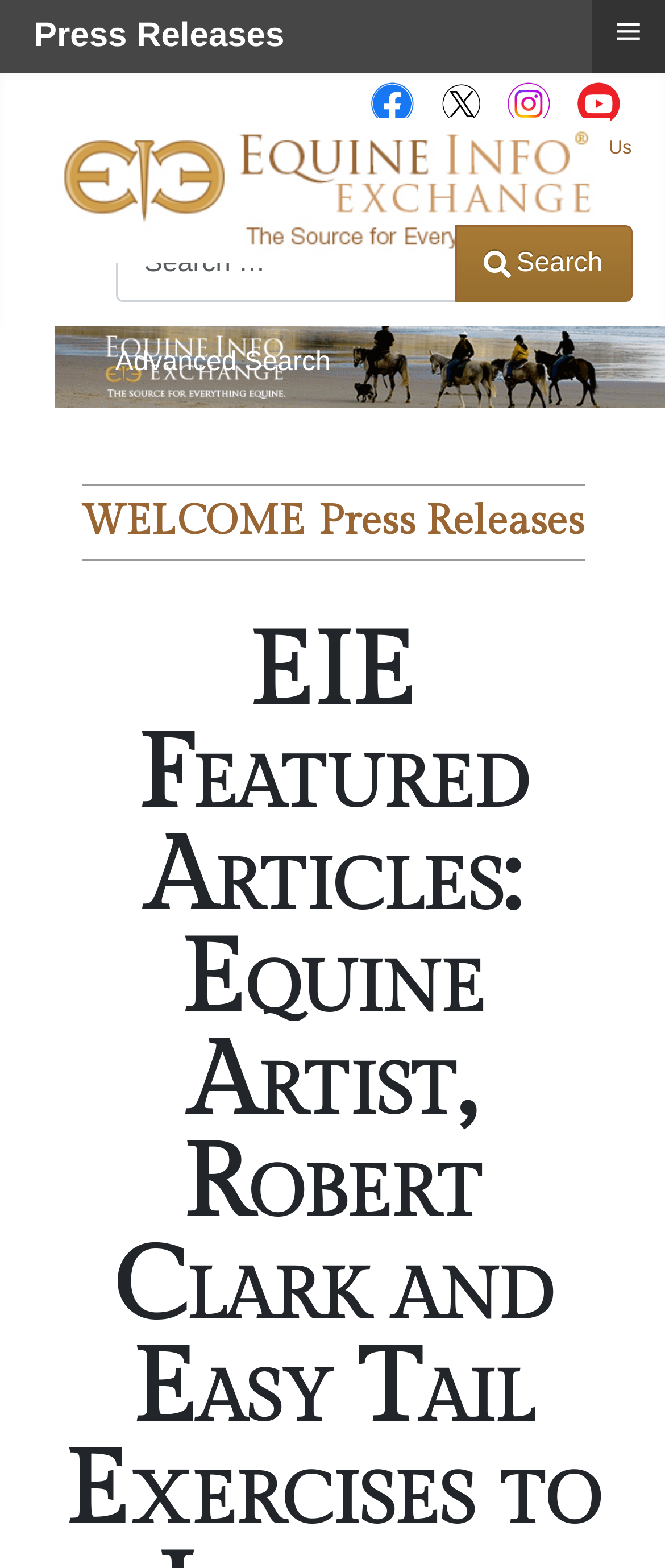Please determine the bounding box coordinates of the section I need to click to accomplish this instruction: "Find EIE on Facebook".

[0.554, 0.057, 0.626, 0.075]